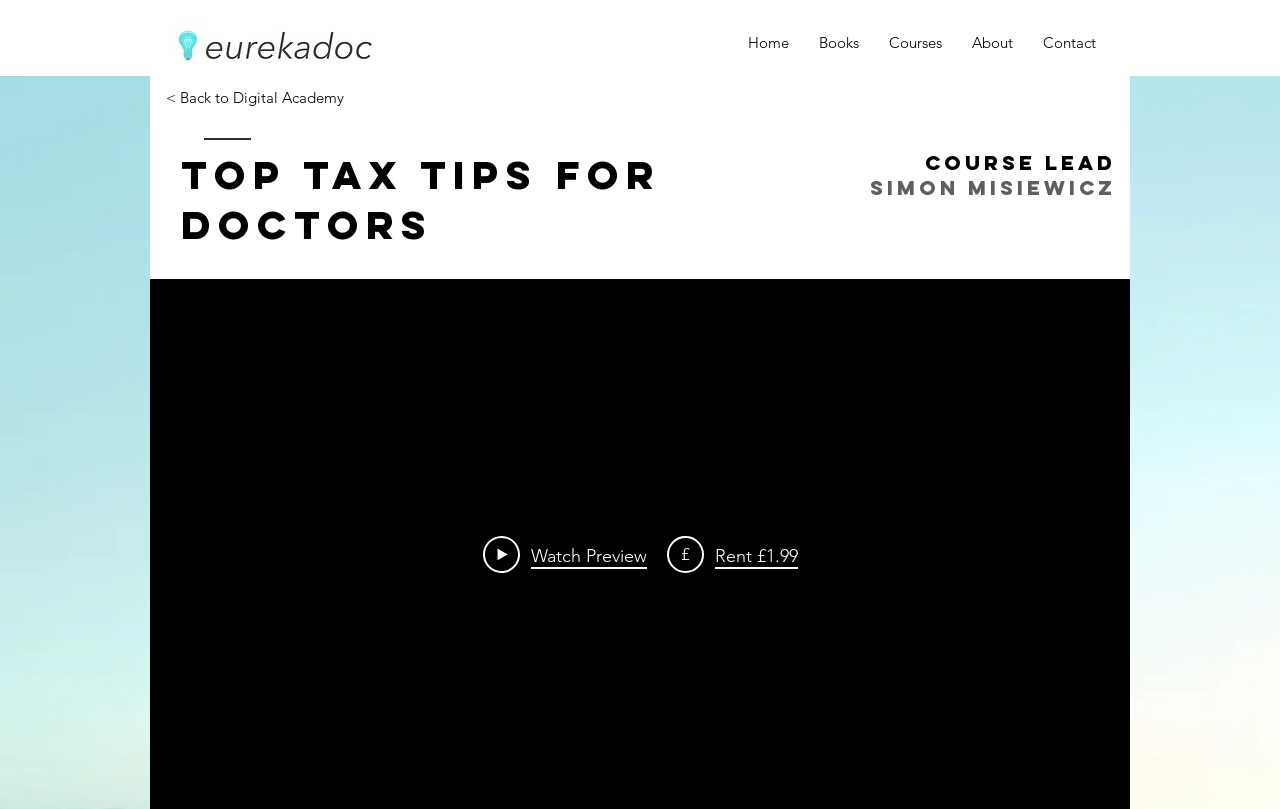Locate the UI element that matches the description My Blog in the webpage screenshot. Return the bounding box coordinates in the format (top-left x, top-left y, bottom-right x, bottom-right y), with values ranging from 0 to 1.

None